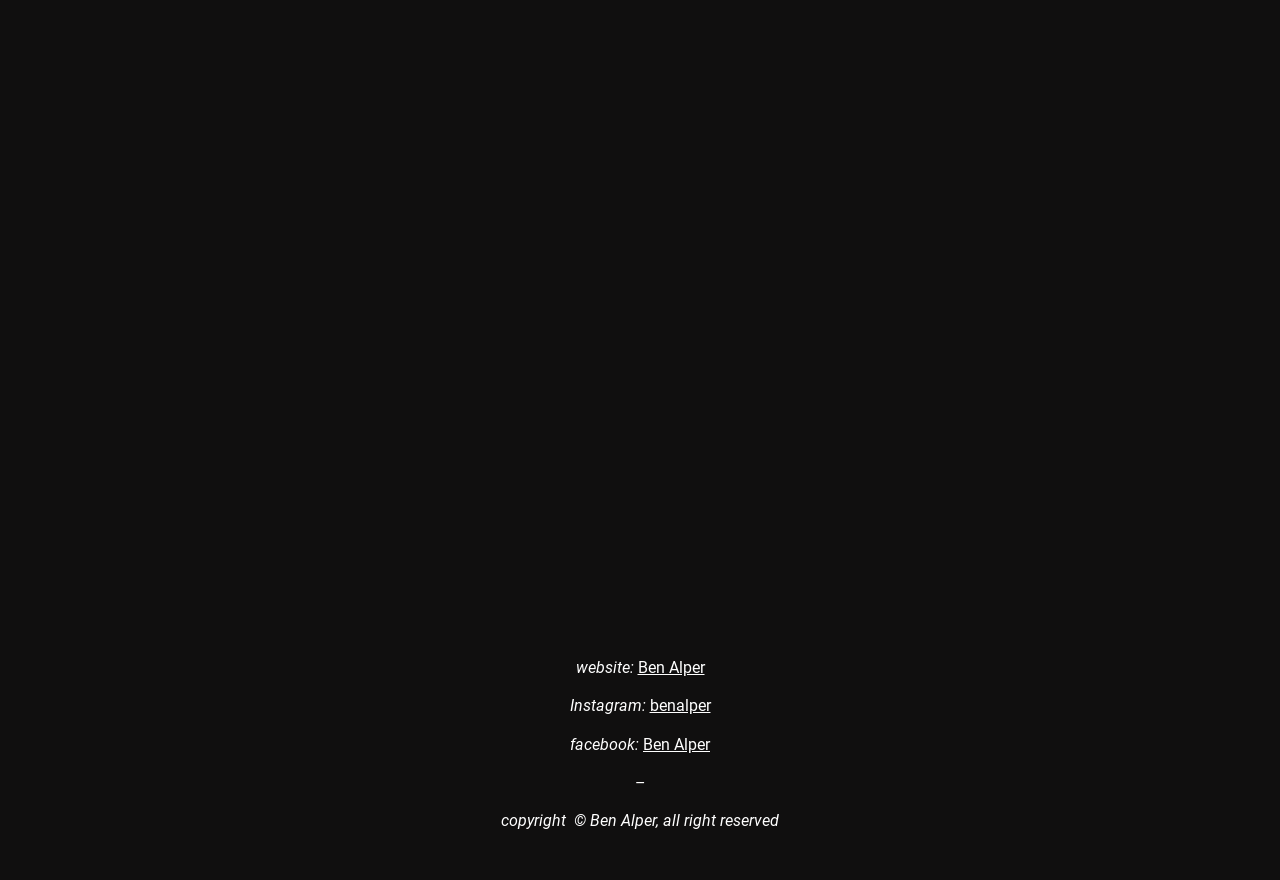Can you give a detailed response to the following question using the information from the image? What is the author's name?

The author's name can be found in the links 'Ben Alper' which appears three times on the webpage, indicating that the author's name is Ben Alper.